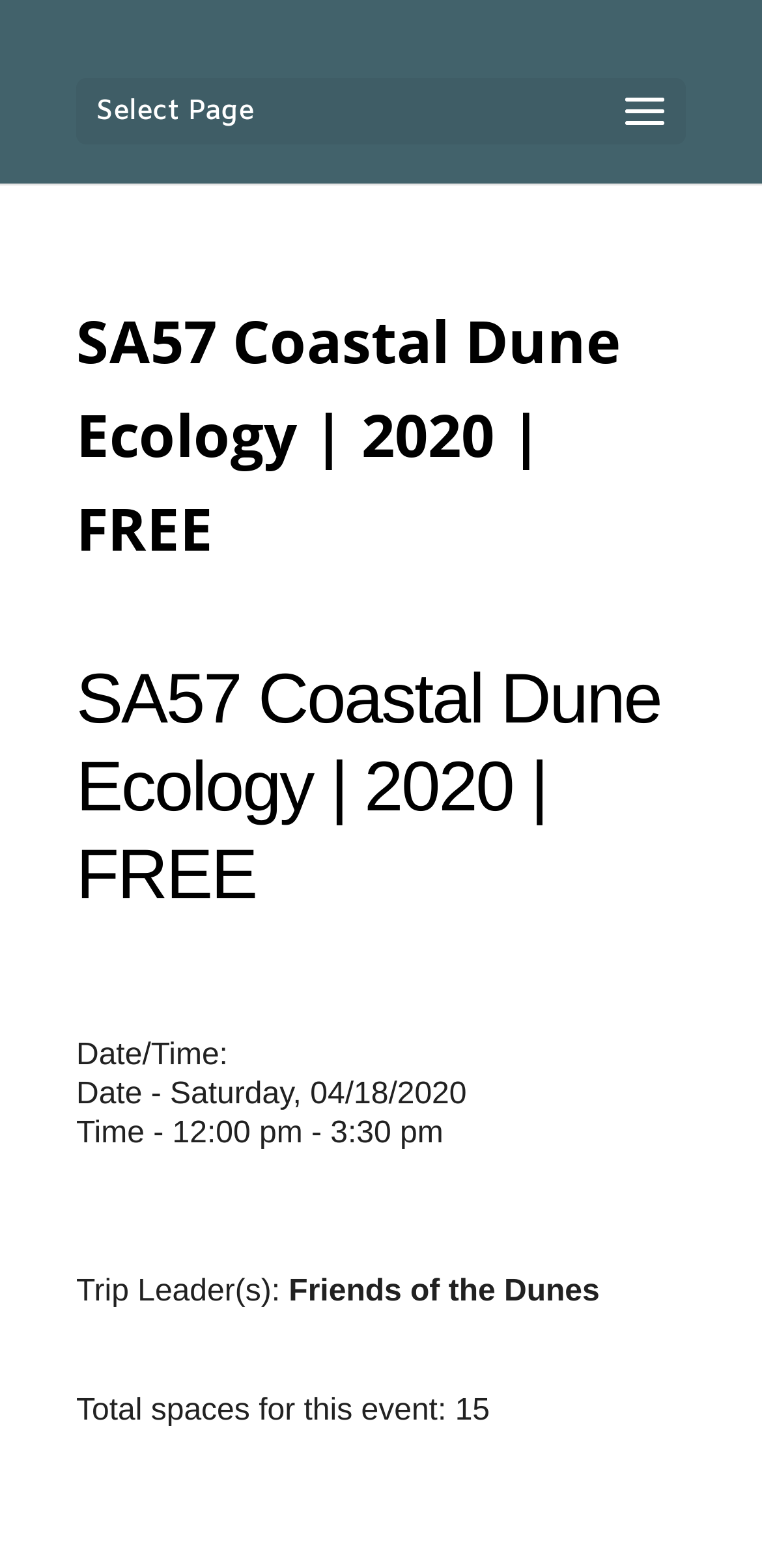How many spaces are available for this event?
From the details in the image, answer the question comprehensively.

I found the number of available spaces by looking at the 'Total spaces for this event:' section, which is located at the bottom of the page. The number of available spaces is specified as '15'.